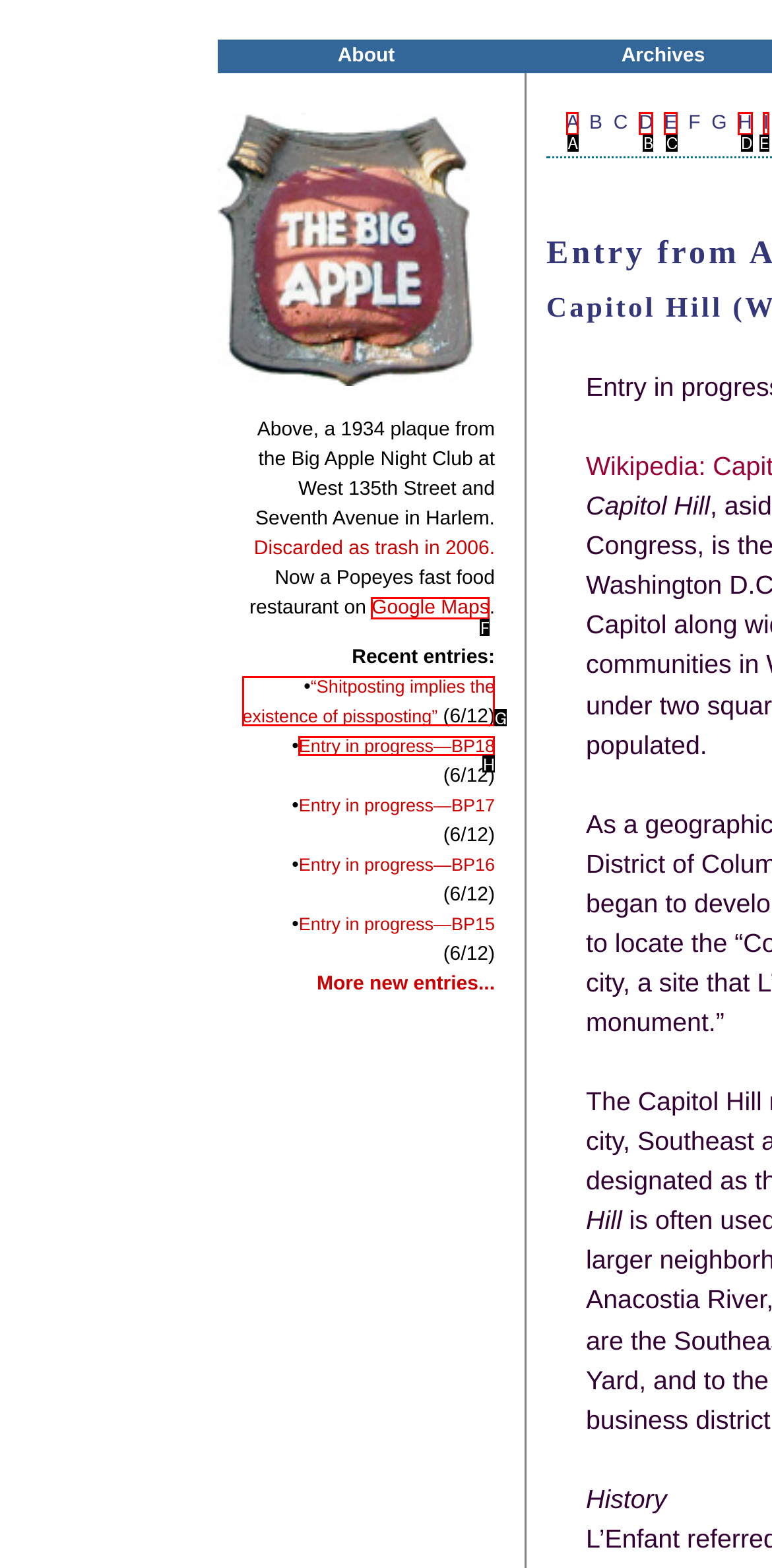Choose the letter that corresponds to the correct button to accomplish the task: Open the 'Google Maps' link
Reply with the letter of the correct selection only.

F